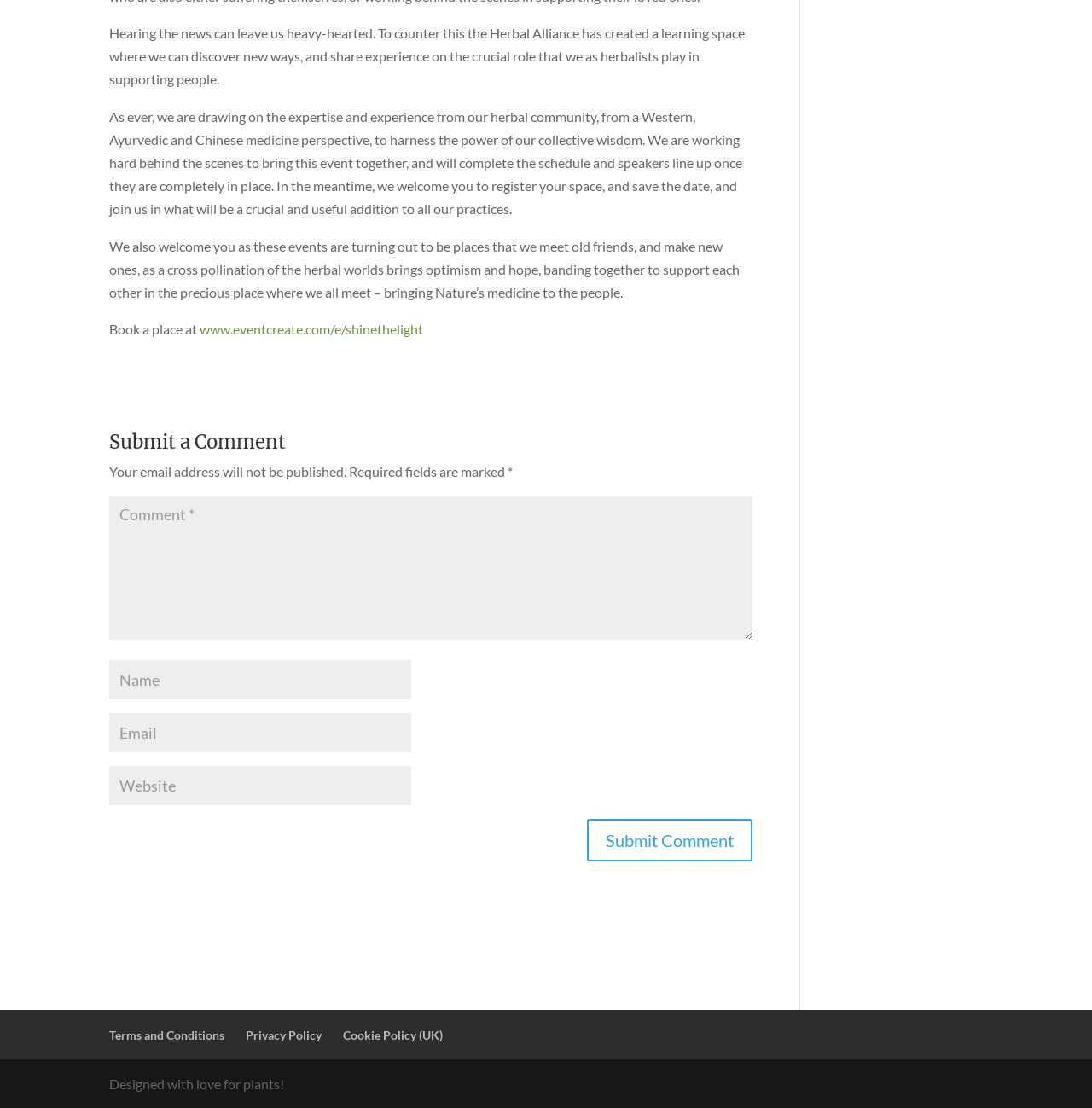Give a short answer to this question using one word or a phrase:
What is the footer section of the webpage about?

Terms and policies